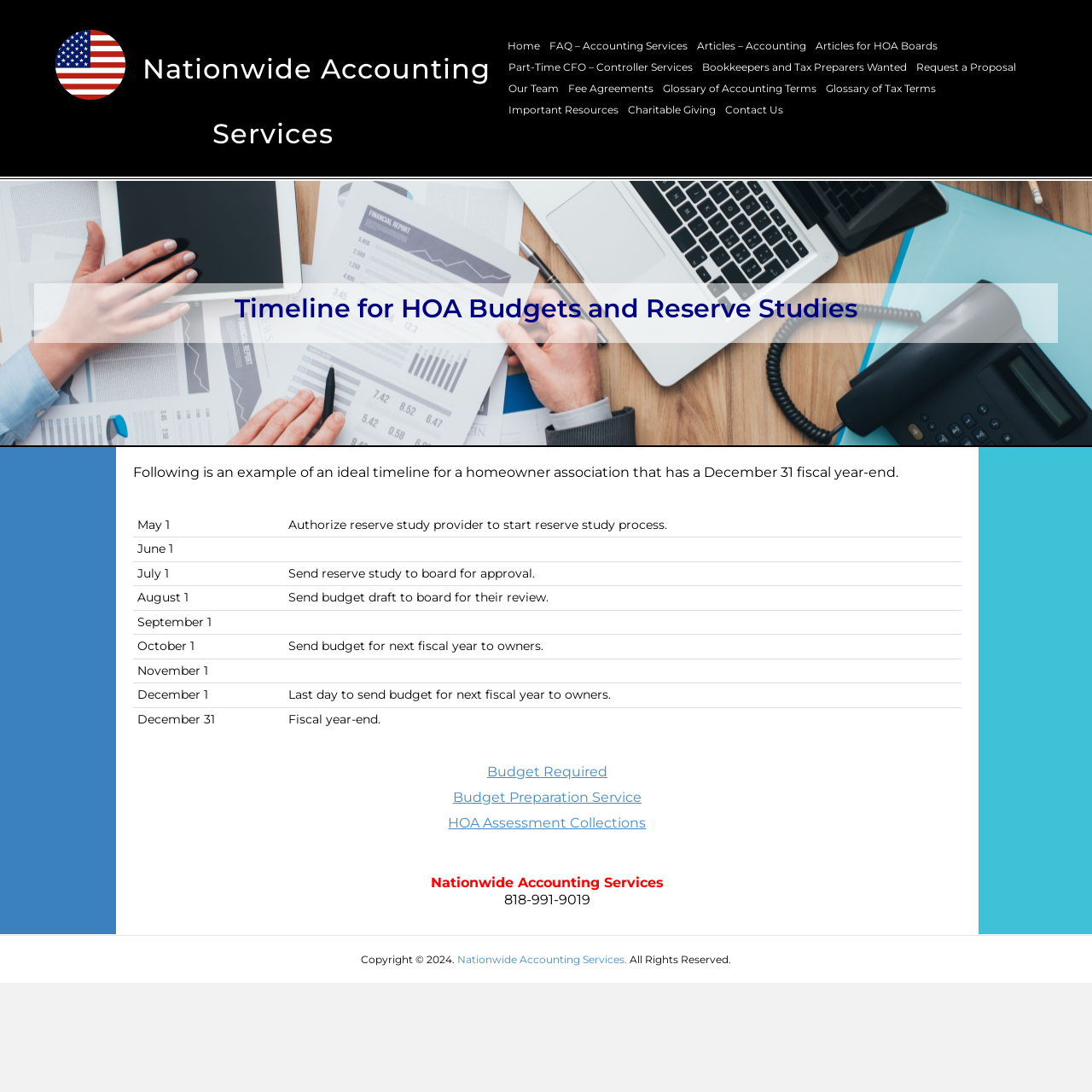Find the bounding box coordinates of the area that needs to be clicked in order to achieve the following instruction: "Click on Home". The coordinates should be specified as four float numbers between 0 and 1, i.e., [left, top, right, bottom].

[0.461, 0.032, 0.498, 0.051]